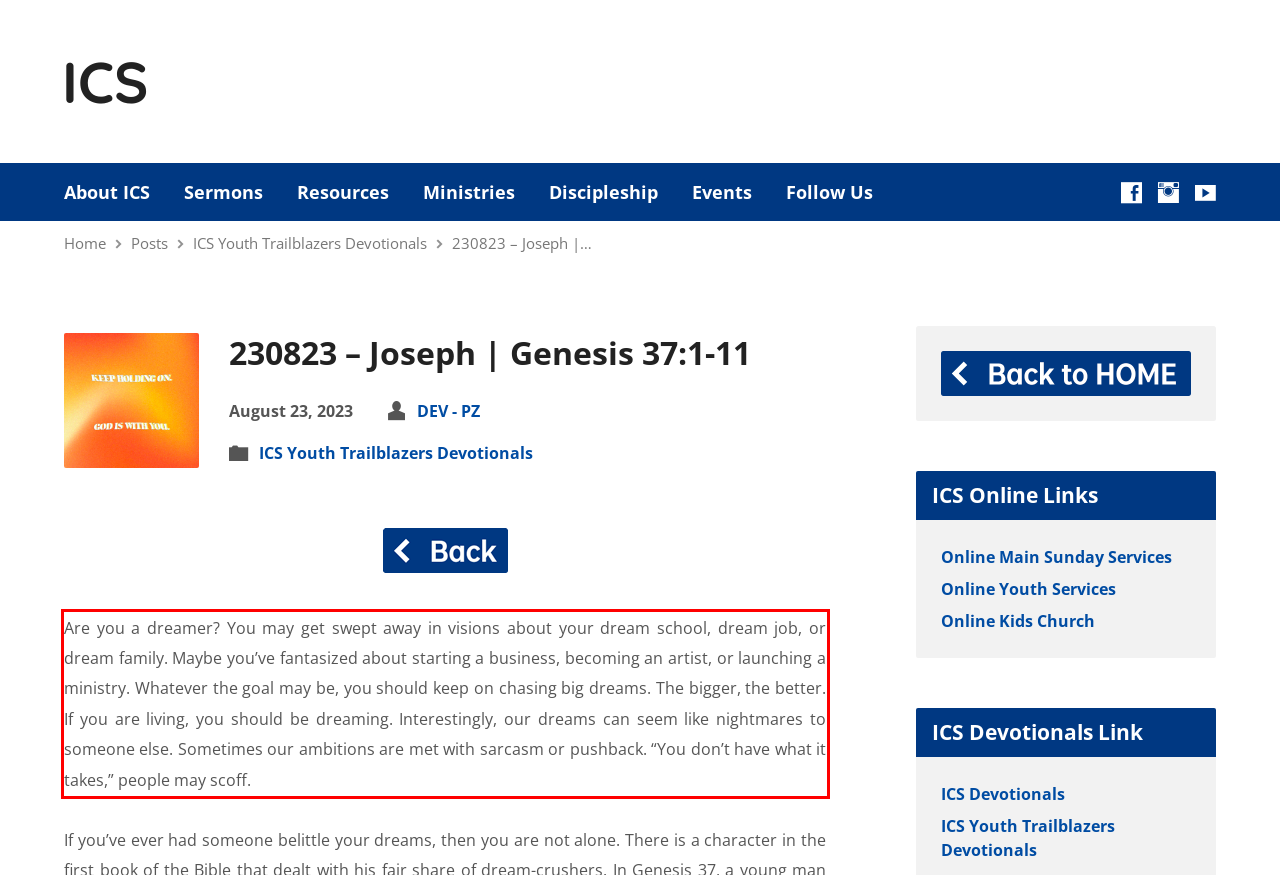Given a screenshot of a webpage containing a red rectangle bounding box, extract and provide the text content found within the red bounding box.

Are you a dreamer? You may get swept away in visions about your dream school, dream job, or dream family. Maybe you’ve fantasized about starting a business, becoming an artist, or launching a ministry. Whatever the goal may be, you should keep on chasing big dreams. The bigger, the better. If you are living, you should be dreaming. Interestingly, our dreams can seem like nightmares to someone else. Sometimes our ambitions are met with sarcasm or pushback. “You don’t have what it takes,” people may scoff.